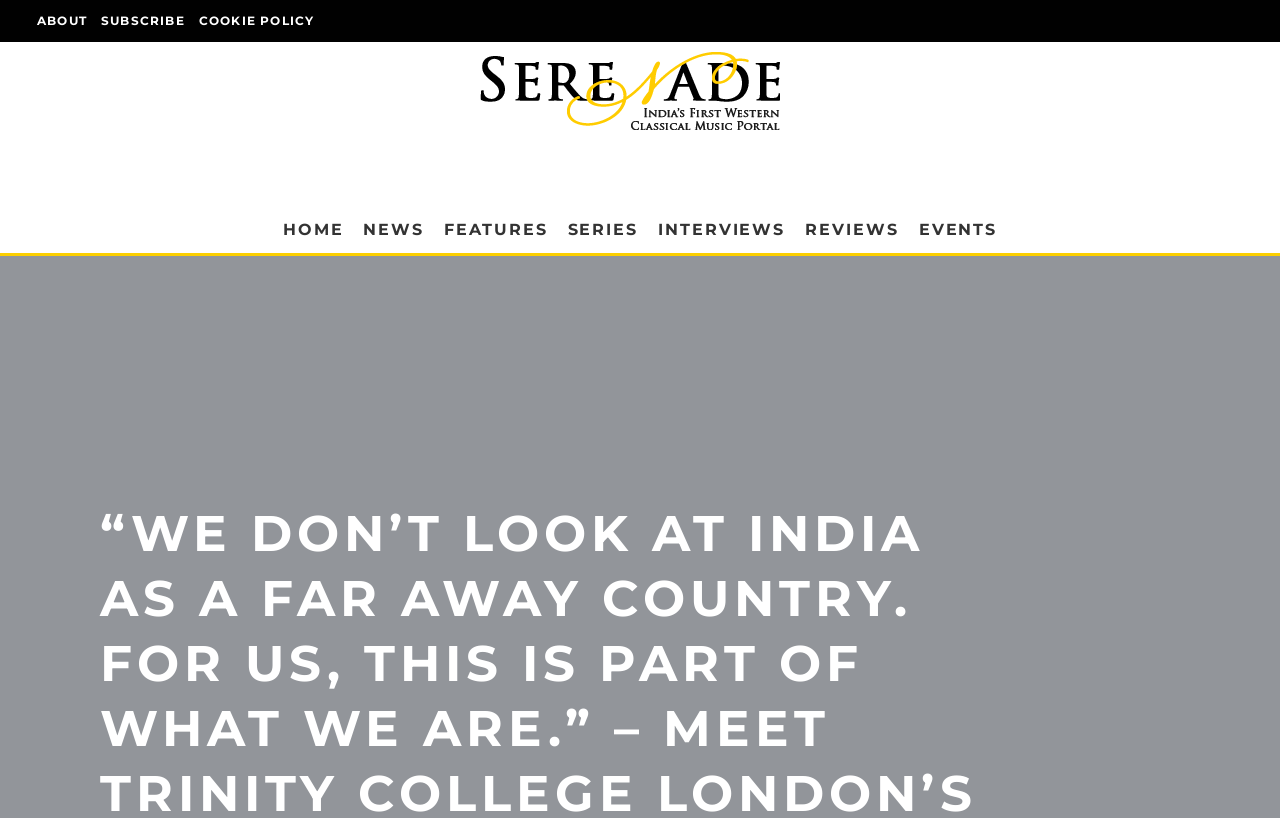Provide a one-word or short-phrase answer to the question:
What is the last main navigation link?

EVENTS